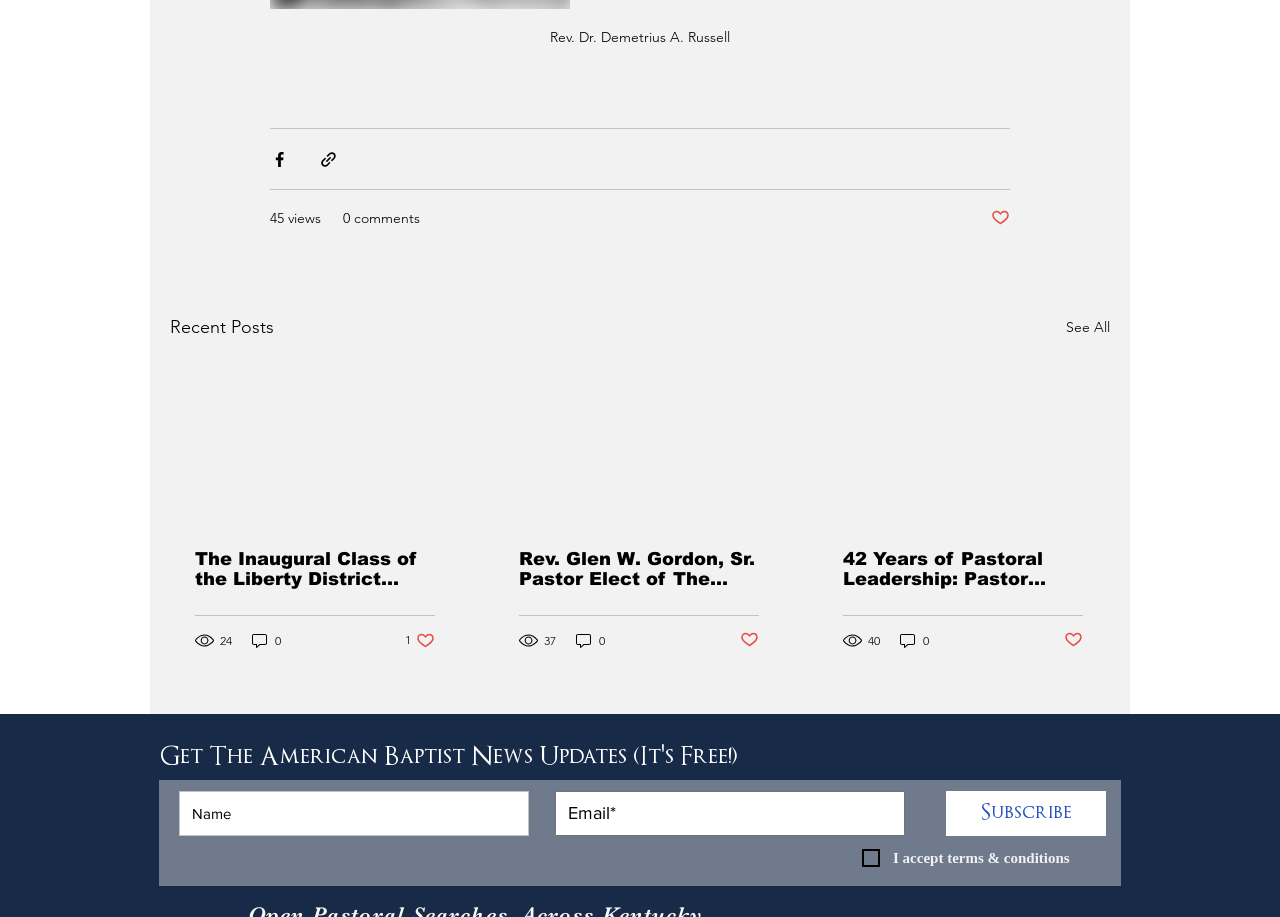Please determine the bounding box coordinates of the area that needs to be clicked to complete this task: 'View recent posts'. The coordinates must be four float numbers between 0 and 1, formatted as [left, top, right, bottom].

[0.133, 0.342, 0.214, 0.373]